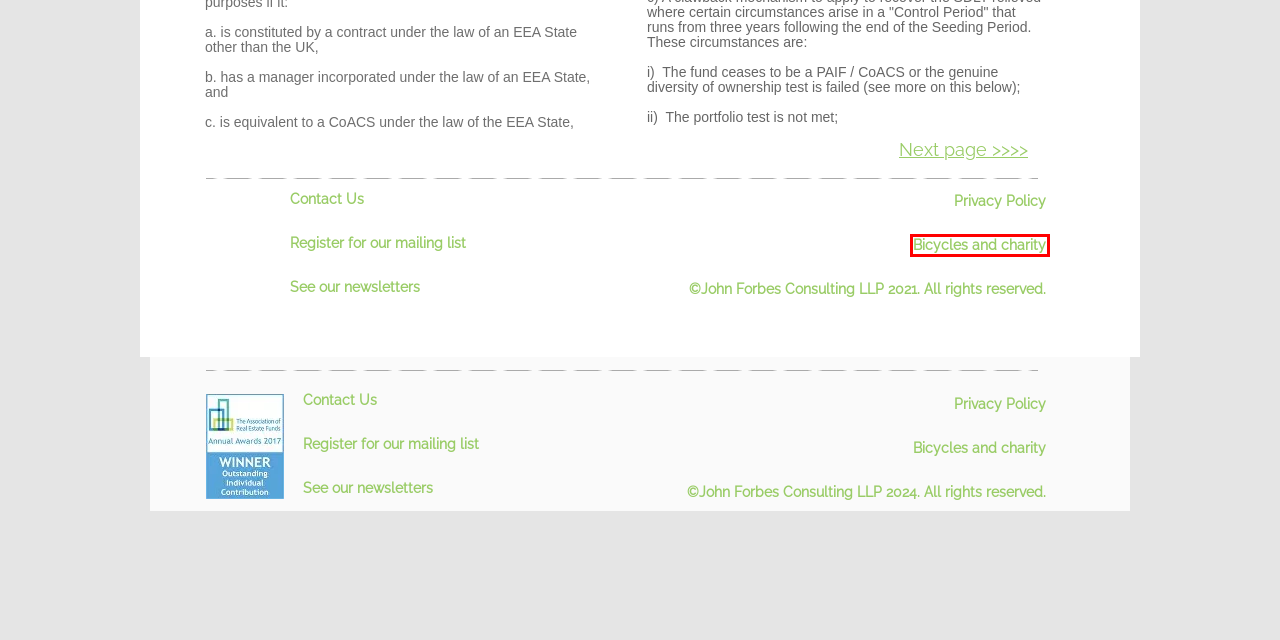You are given a screenshot of a webpage within which there is a red rectangle bounding box. Please choose the best webpage description that matches the new webpage after clicking the selected element in the bounding box. Here are the options:
A. corporate-information
B. privacy-policy
C. finance-bill-no2-2016-p6
D. John Forbes Consulting LLP | Real Estate Funds Governance
E. mailing-list
F. bicycles-and-charity
G. autumn-statement-2015-6
H. Contact

F